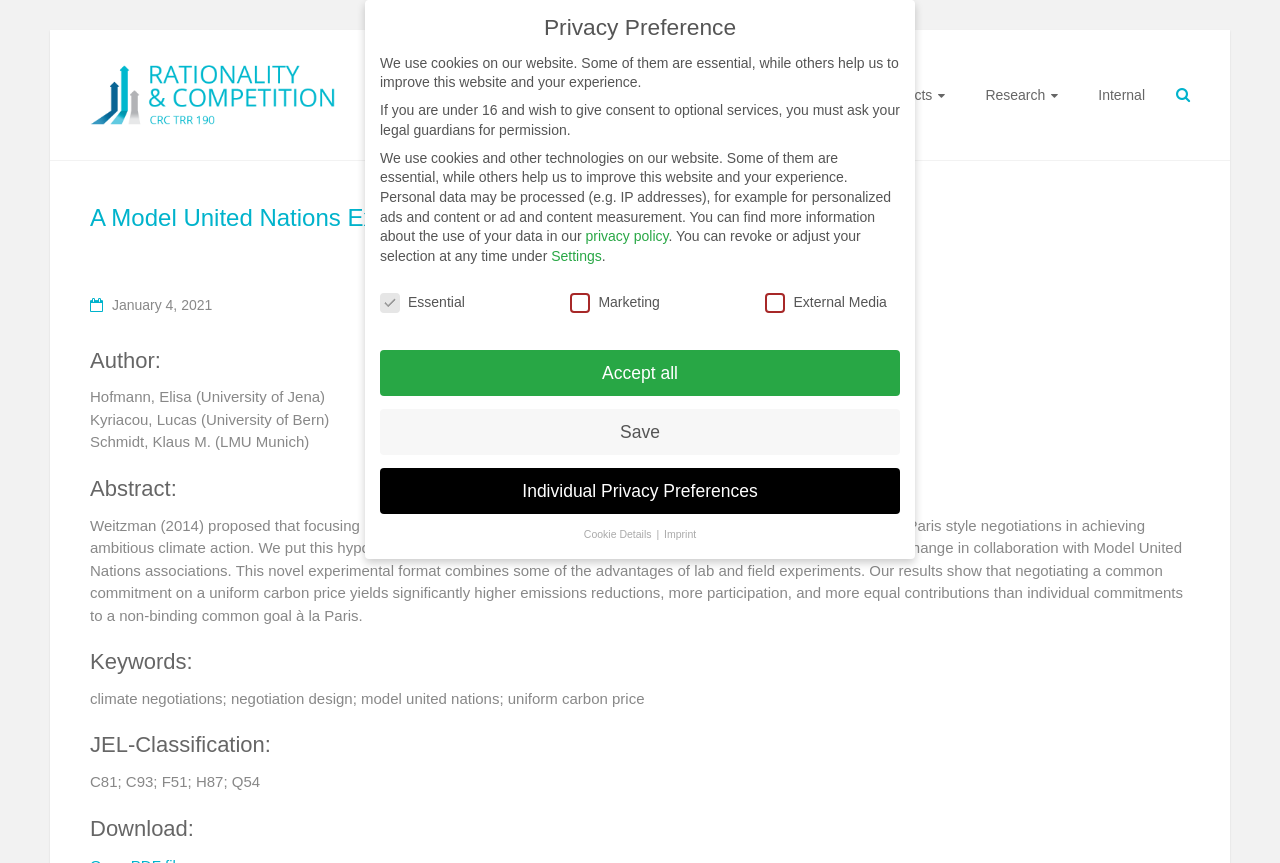Can you show the bounding box coordinates of the region to click on to complete the task described in the instruction: "Write a heading in the text box"?

[0.07, 0.389, 0.93, 0.448]